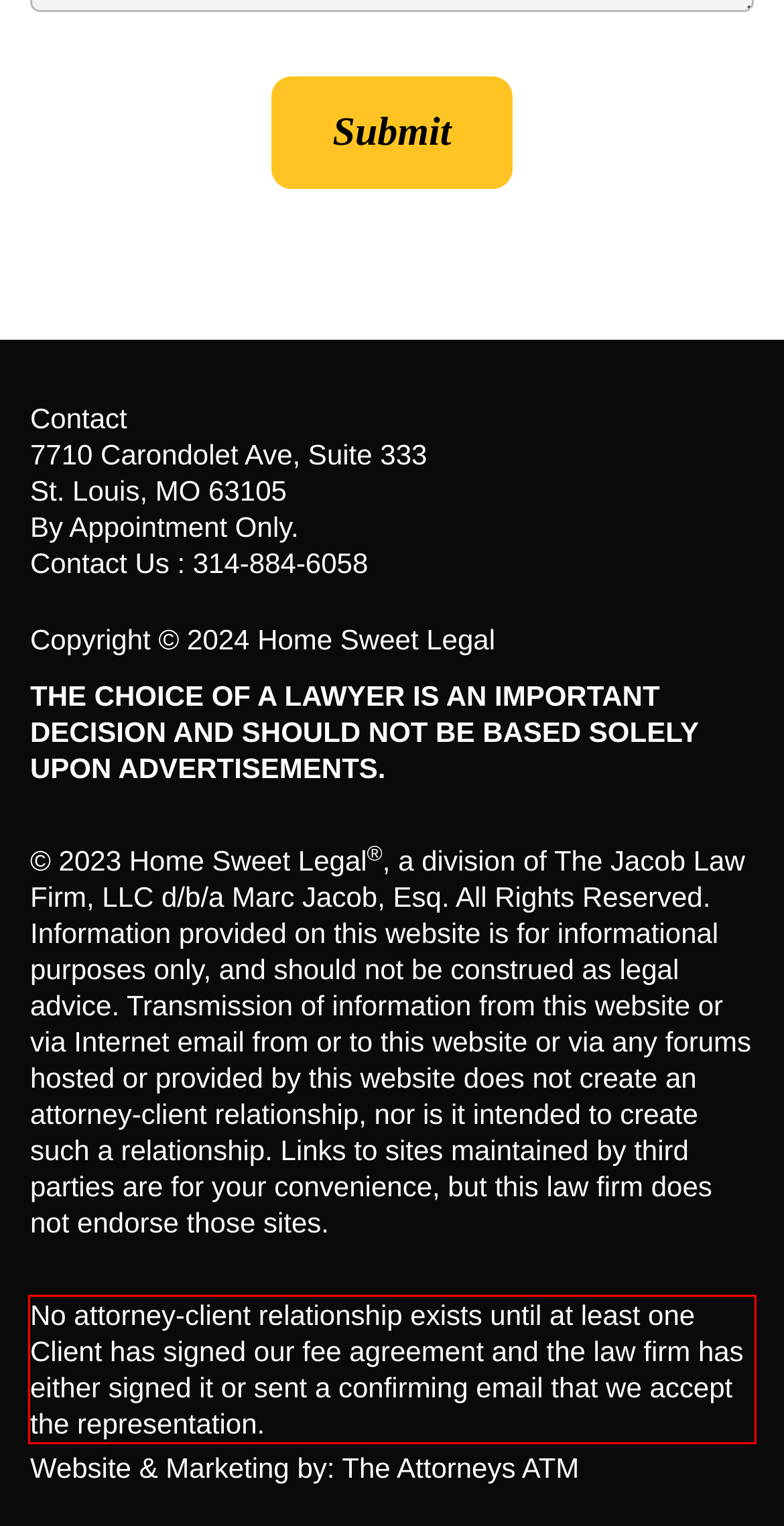By examining the provided screenshot of a webpage, recognize the text within the red bounding box and generate its text content.

No attorney-client relationship exists until at least one Client has signed our fee agreement and the law firm has either signed it or sent a confirming email that we accept the representation.